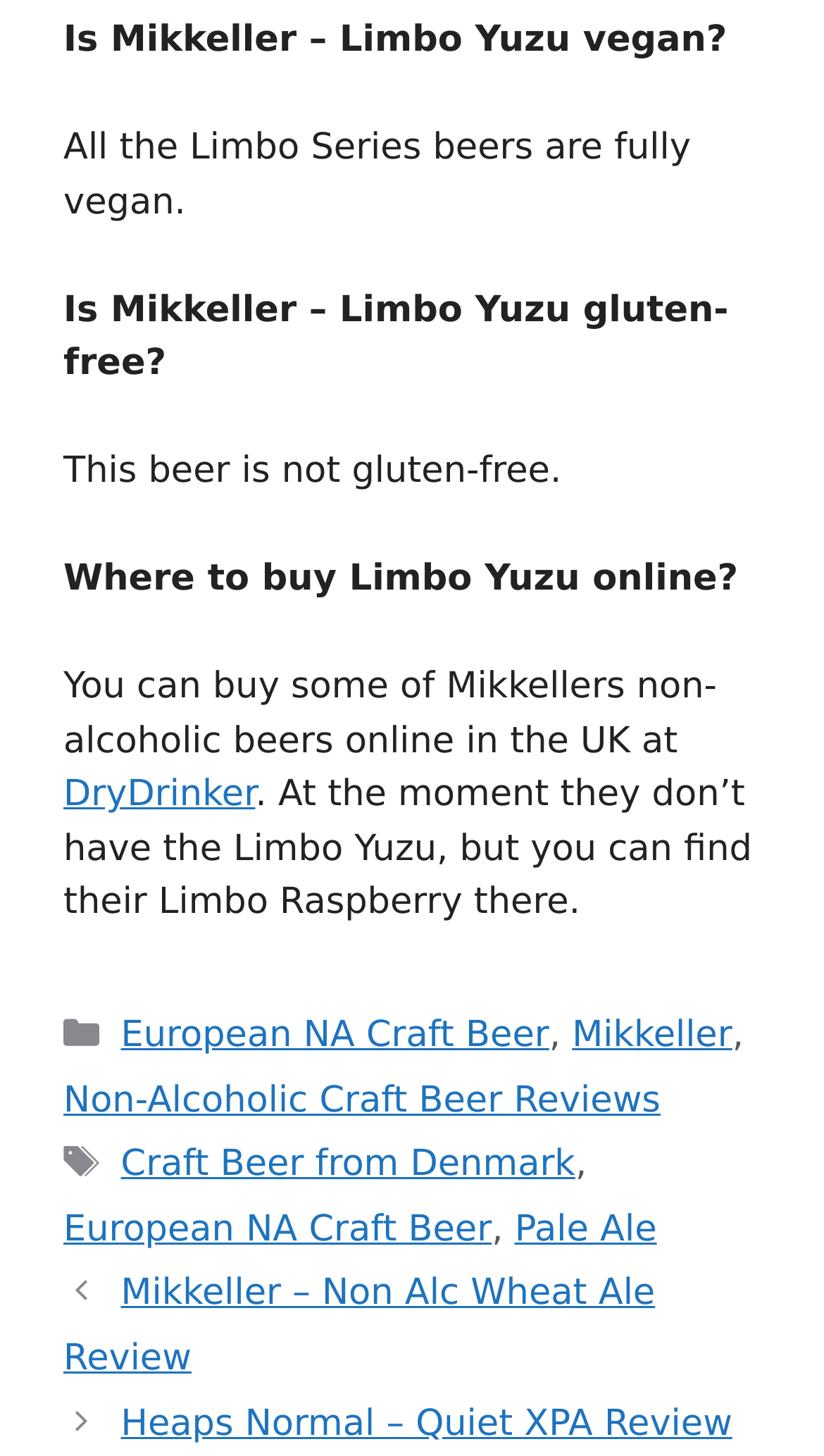Determine the bounding box coordinates of the region I should click to achieve the following instruction: "View European NA Craft Beer category". Ensure the bounding box coordinates are four float numbers between 0 and 1, i.e., [left, top, right, bottom].

[0.147, 0.697, 0.666, 0.726]